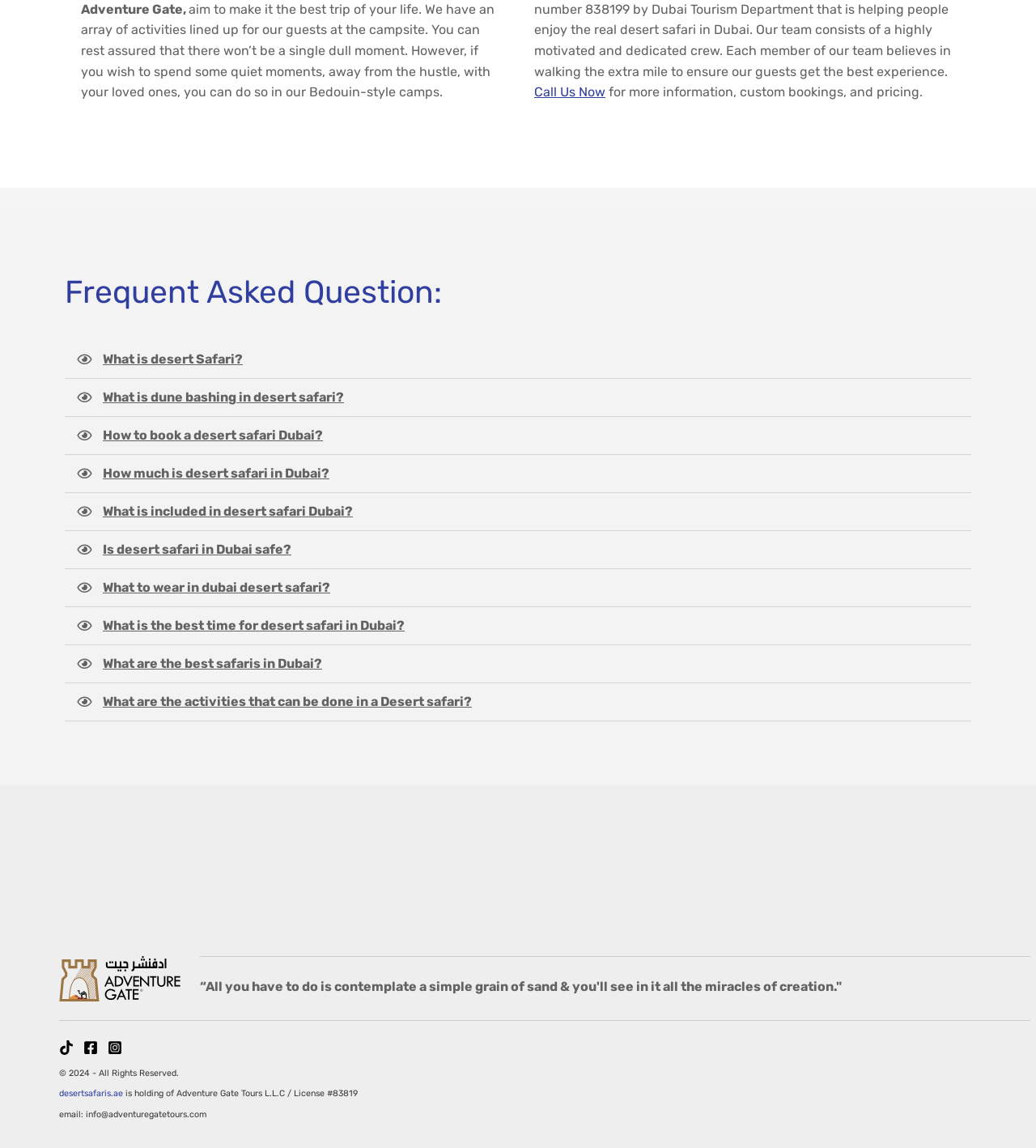With reference to the screenshot, provide a detailed response to the question below:
What is the company name behind Adventure Gate?

The company name is mentioned in the footer section, which says 'is holding of Adventure Gate Tours L.L.C / License #83819'.